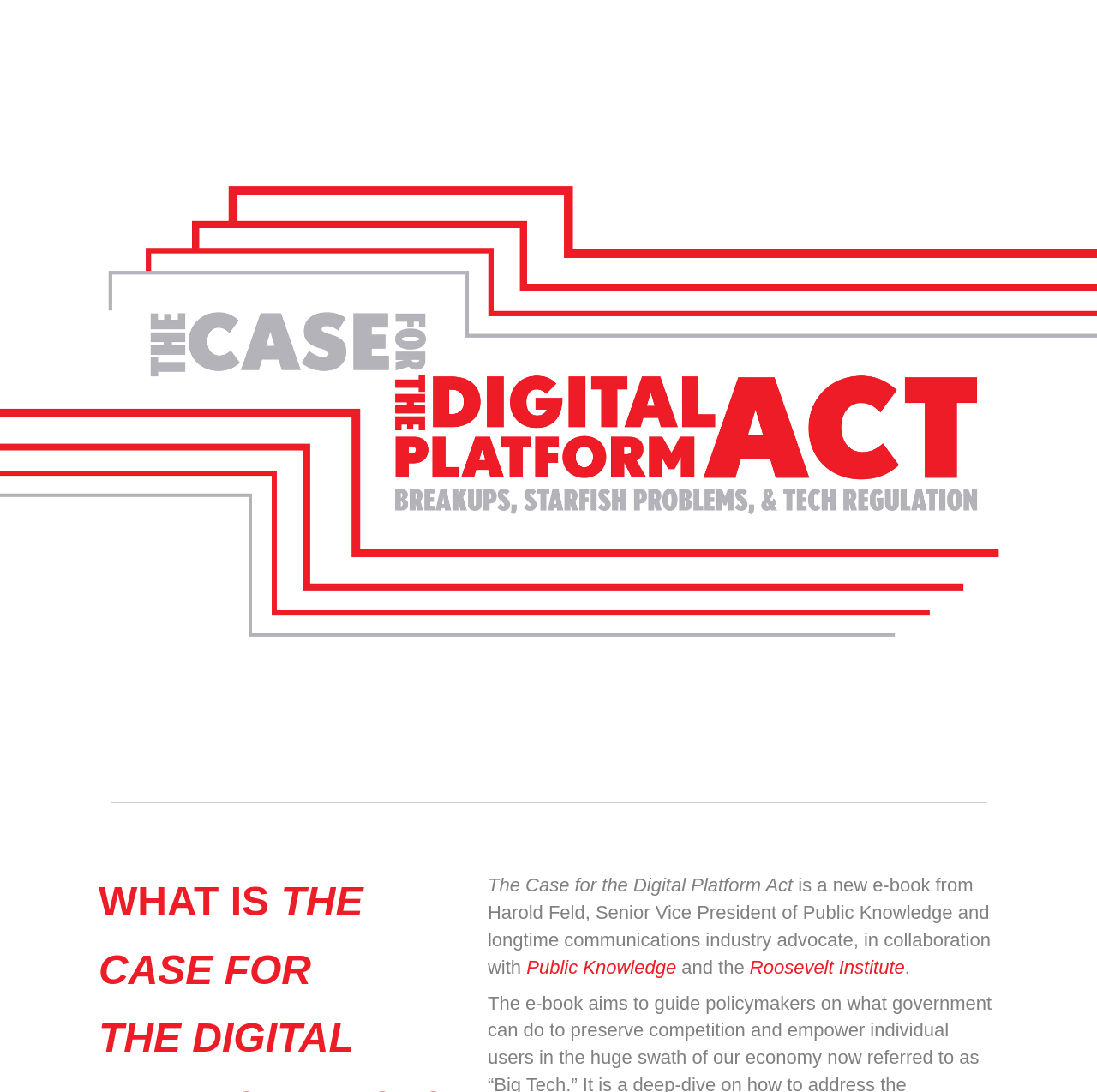What is the topic of the e-book?
Answer with a single word or short phrase according to what you see in the image.

Digital Platform Act